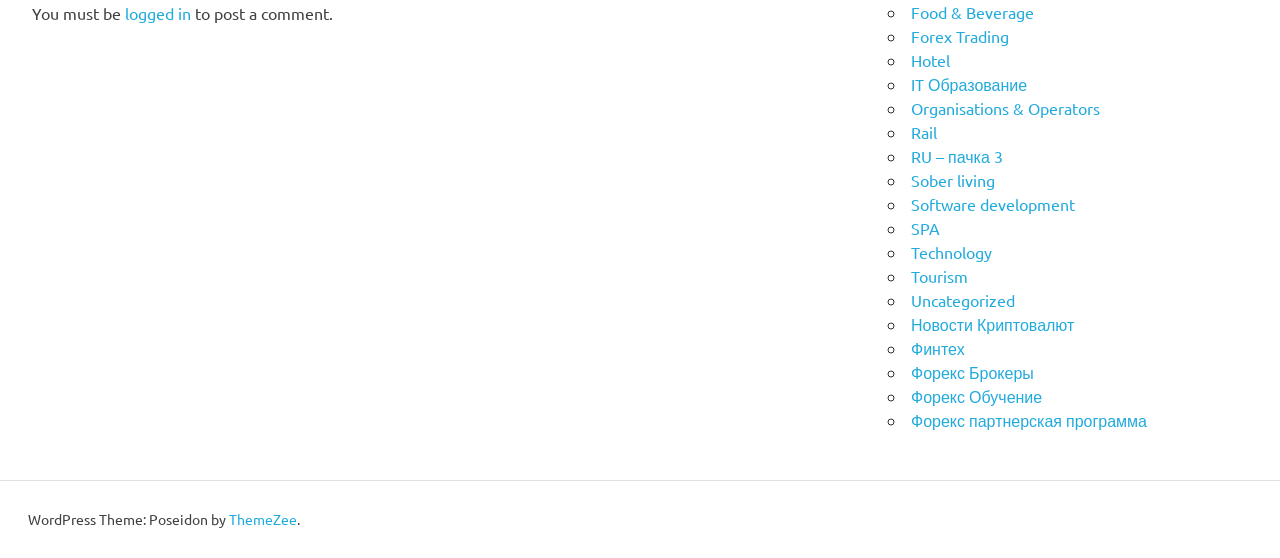Determine the bounding box for the described HTML element: "Technology". Ensure the coordinates are four float numbers between 0 and 1 in the format [left, top, right, bottom].

[0.712, 0.434, 0.775, 0.47]